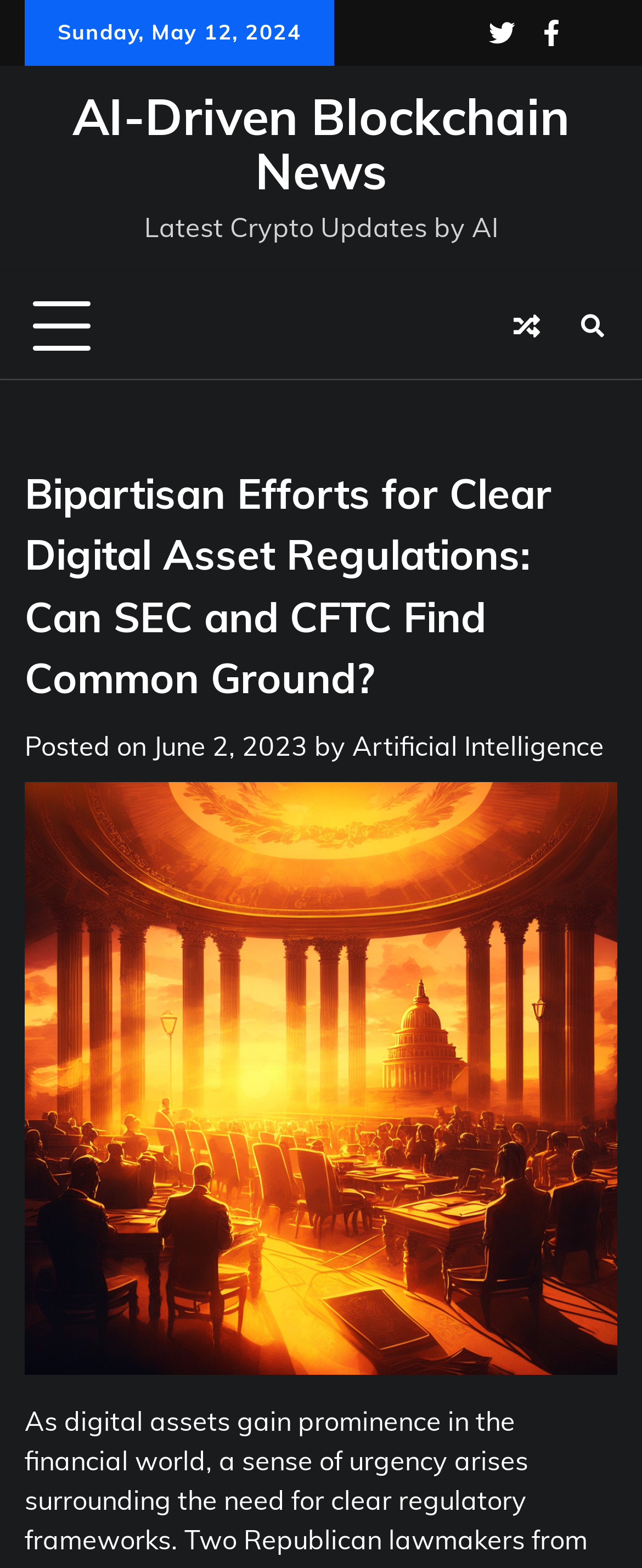Locate the bounding box coordinates of the region to be clicked to comply with the following instruction: "Click on Twitter". The coordinates must be four float numbers between 0 and 1, in the form [left, top, right, bottom].

[0.756, 0.011, 0.808, 0.032]